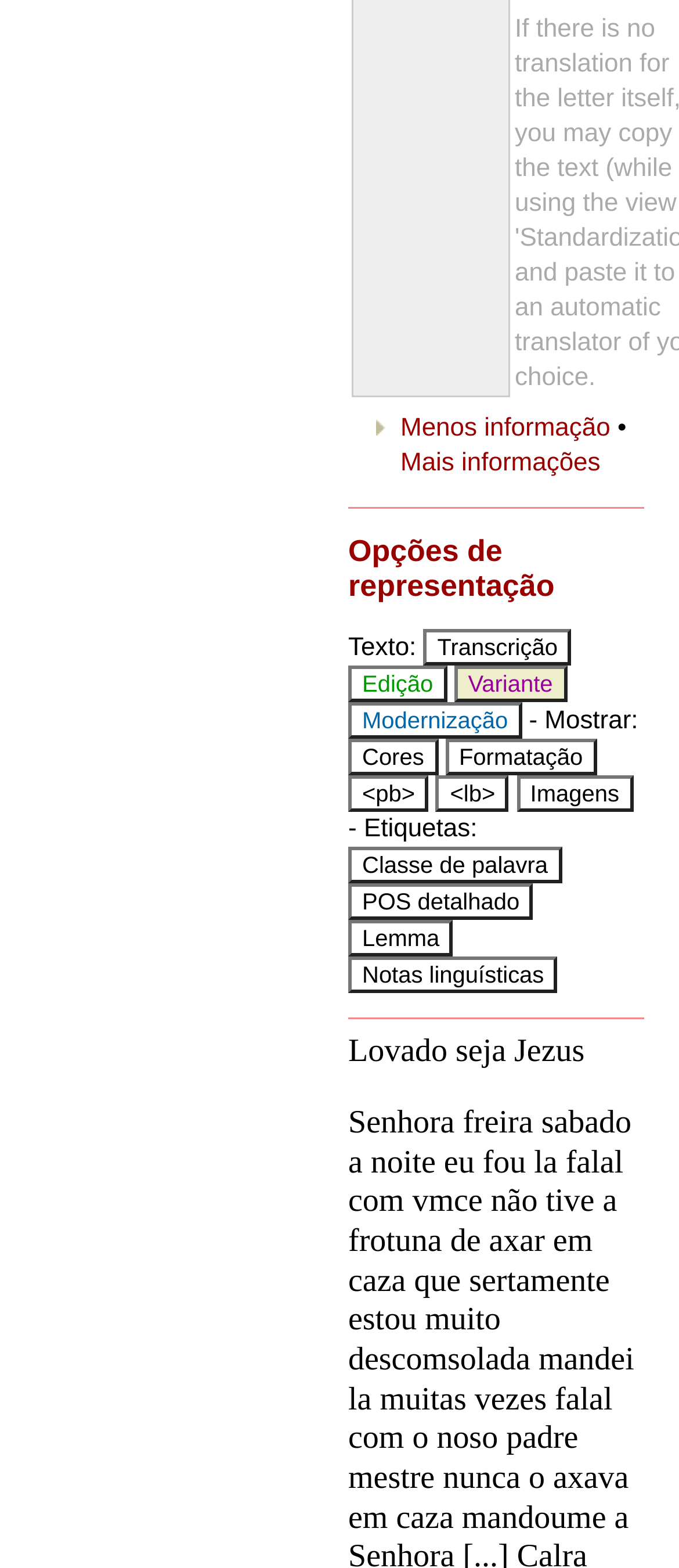Can you specify the bounding box coordinates for the region that should be clicked to fulfill this instruction: "Click the 'Transcrição' button".

[0.624, 0.401, 0.842, 0.424]